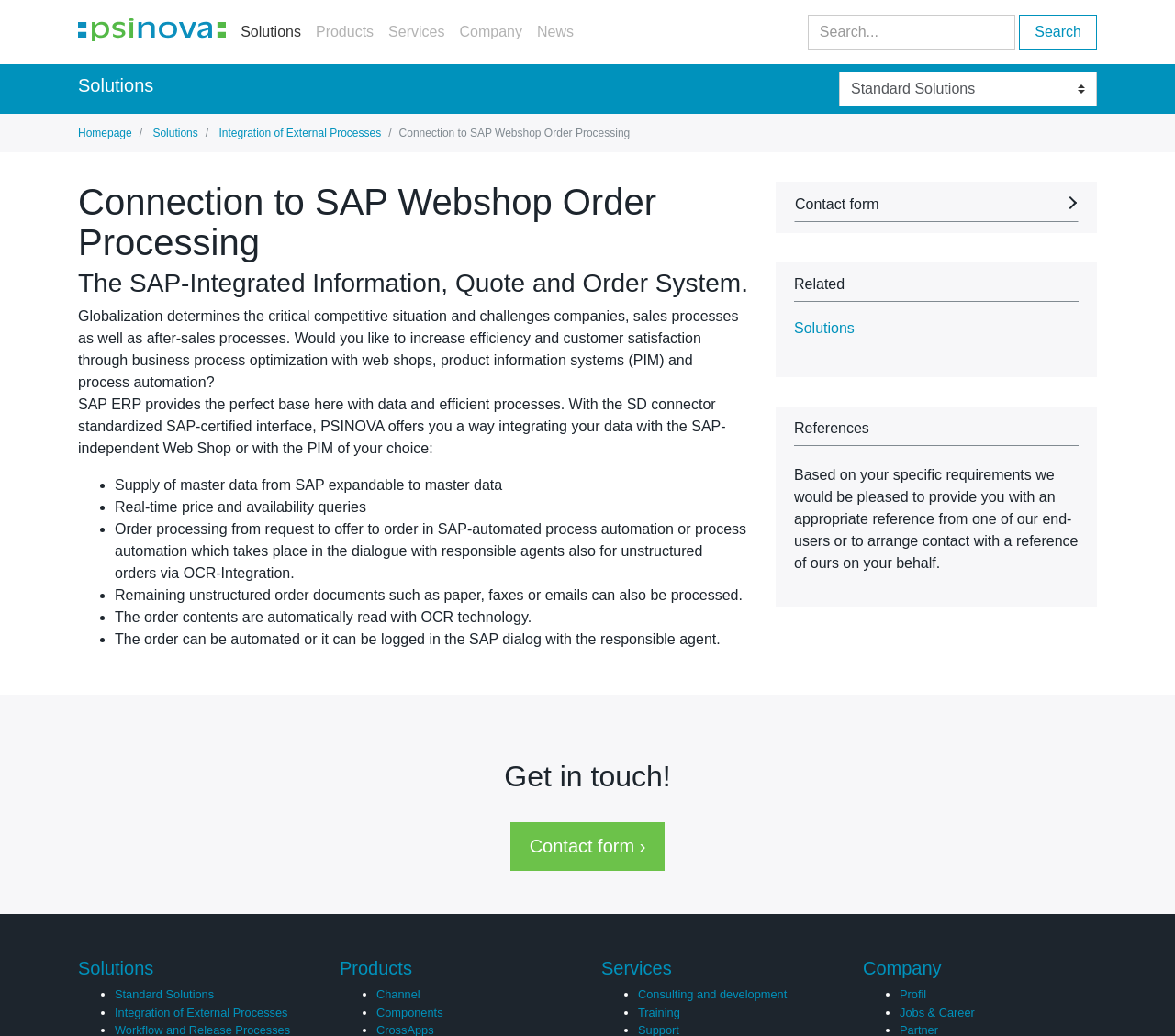Answer the following query concisely with a single word or phrase:
How can unstructured order documents be processed?

OCR technology